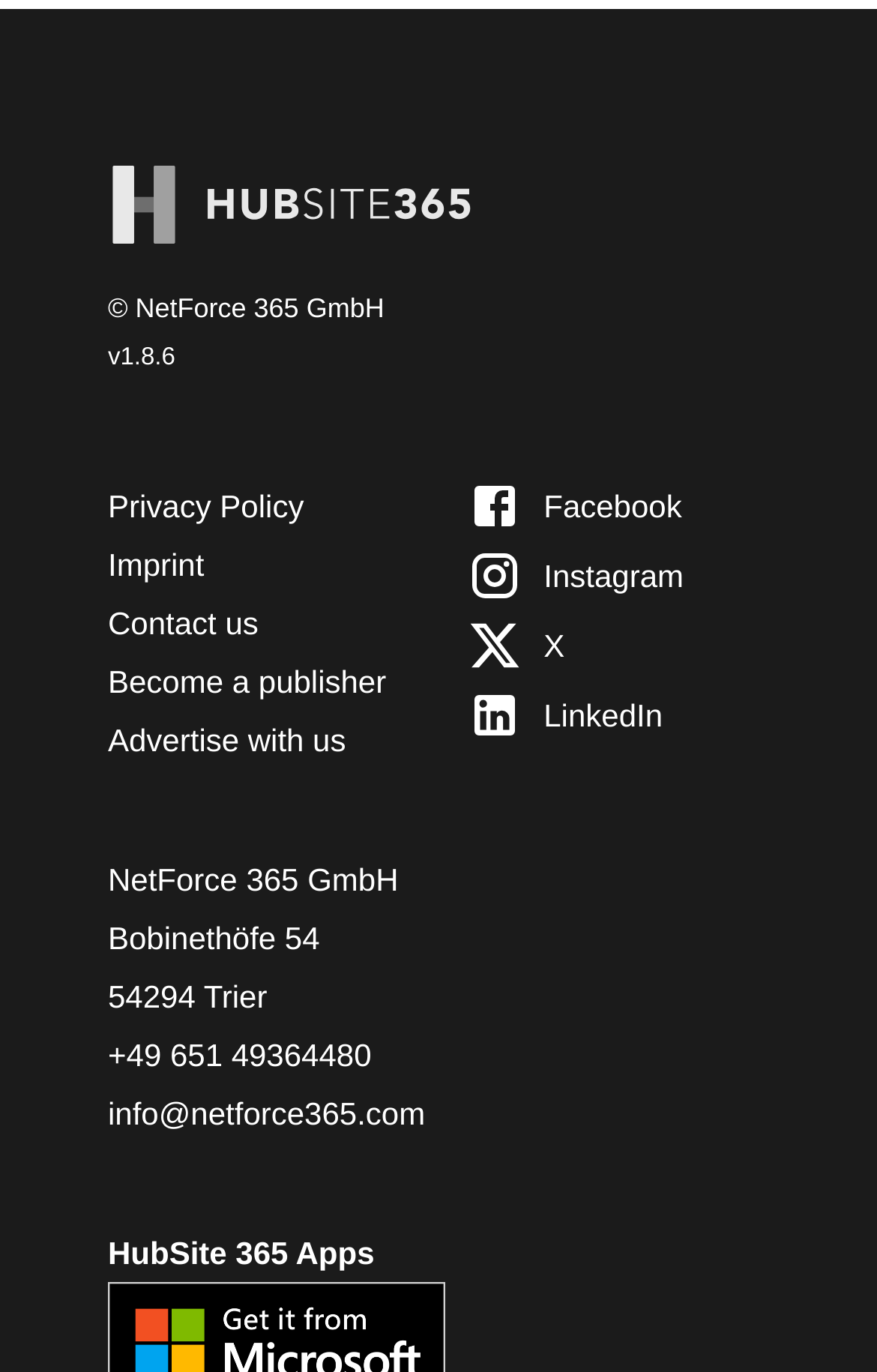What is the address of the company?
Provide a short answer using one word or a brief phrase based on the image.

Bobinethöfe 54, 54294 Trier